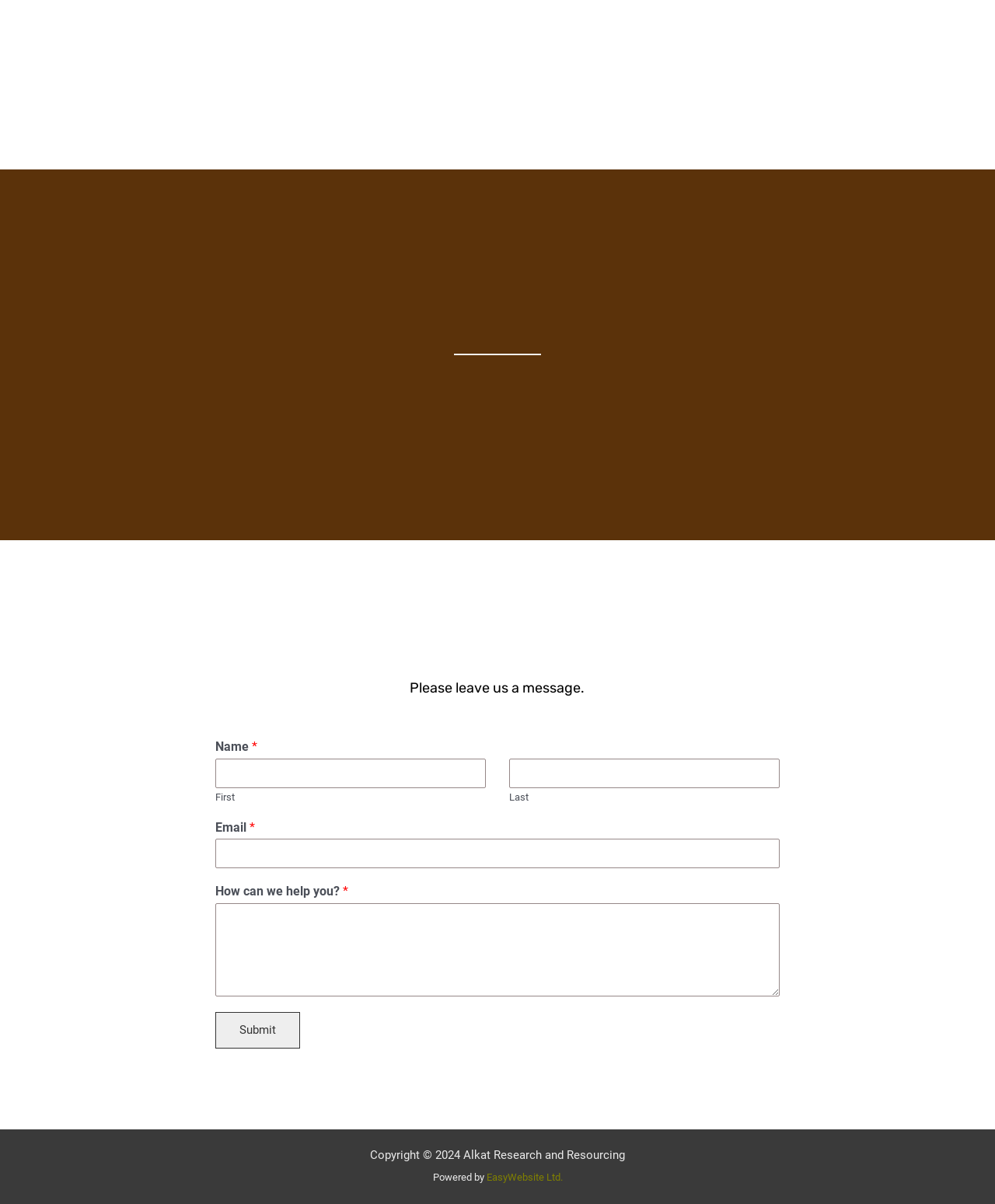Respond with a single word or short phrase to the following question: 
How many input fields are required?

3